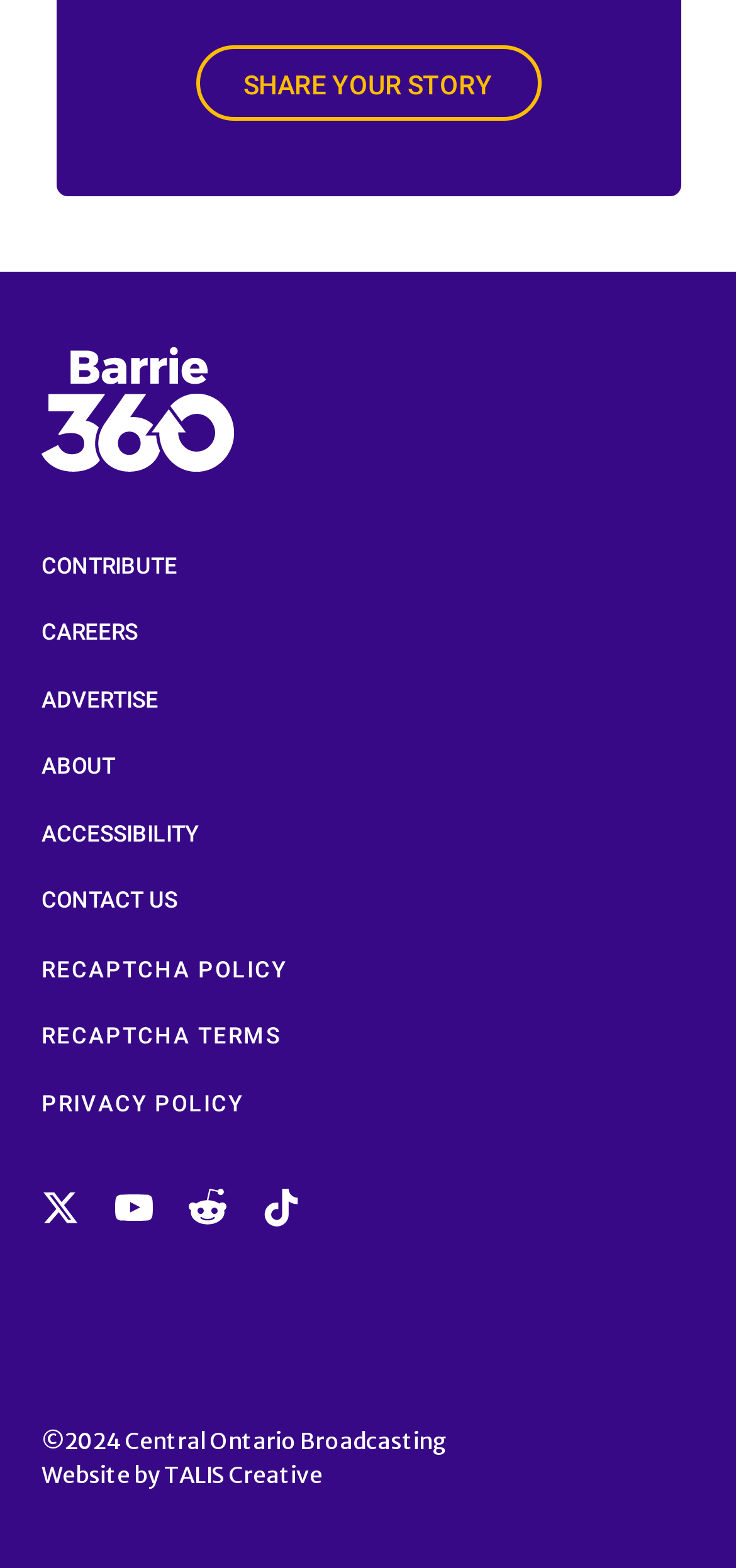Please provide a comprehensive answer to the question based on the screenshot: How many links are there in the footer?

I counted the number of links in the footer section of the webpage by looking at the links with y-coordinates greater than 0.5. I found 11 links, including 'SHARE YOUR STORY', 'CONTRIBUTE', 'CAREERS', and others.